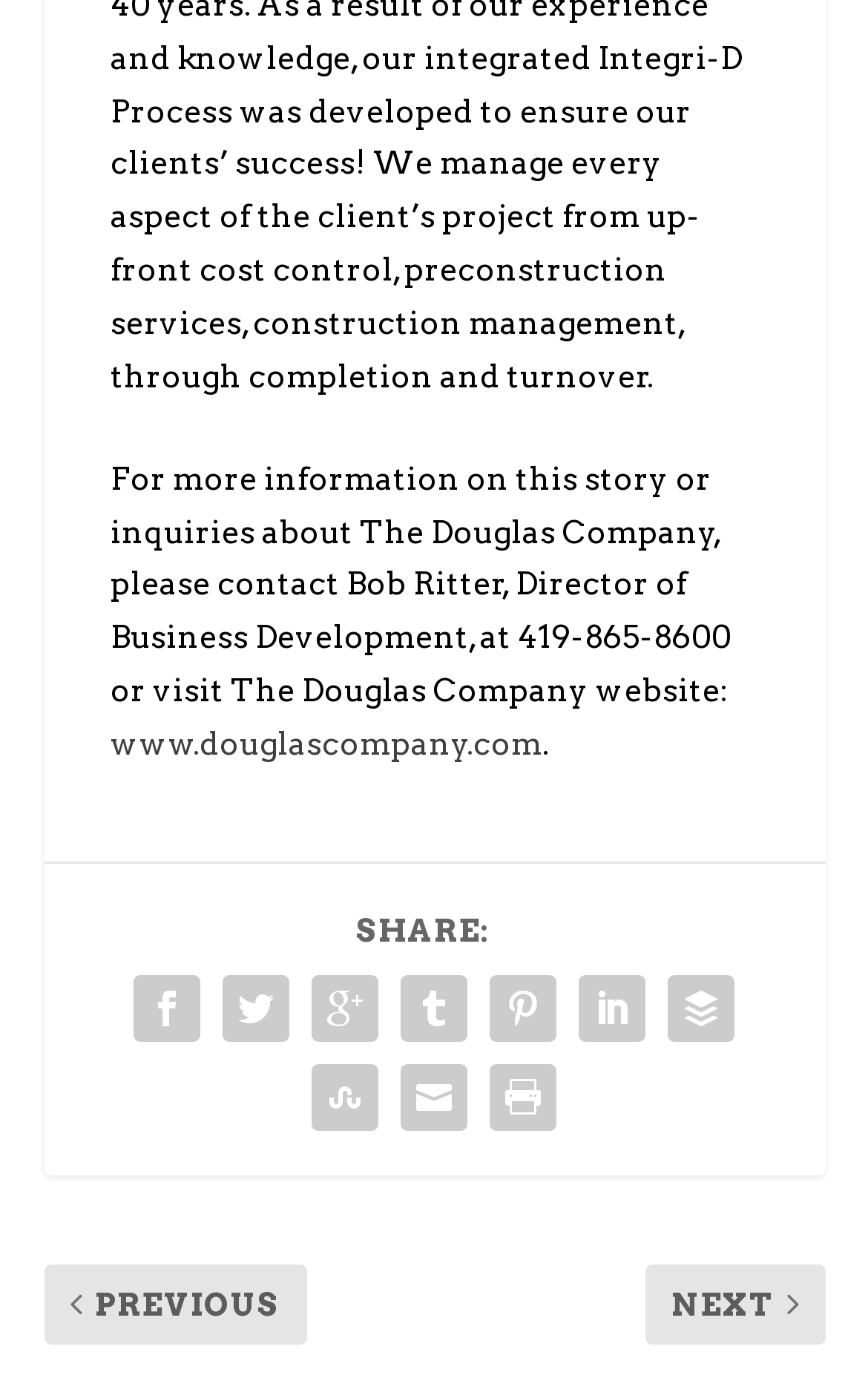What is the name of the person to contact for inquiries?
Provide a comprehensive and detailed answer to the question.

The name of the person to contact for inquiries is Bob Ritter, who is the Director of Business Development, as stated in the text.